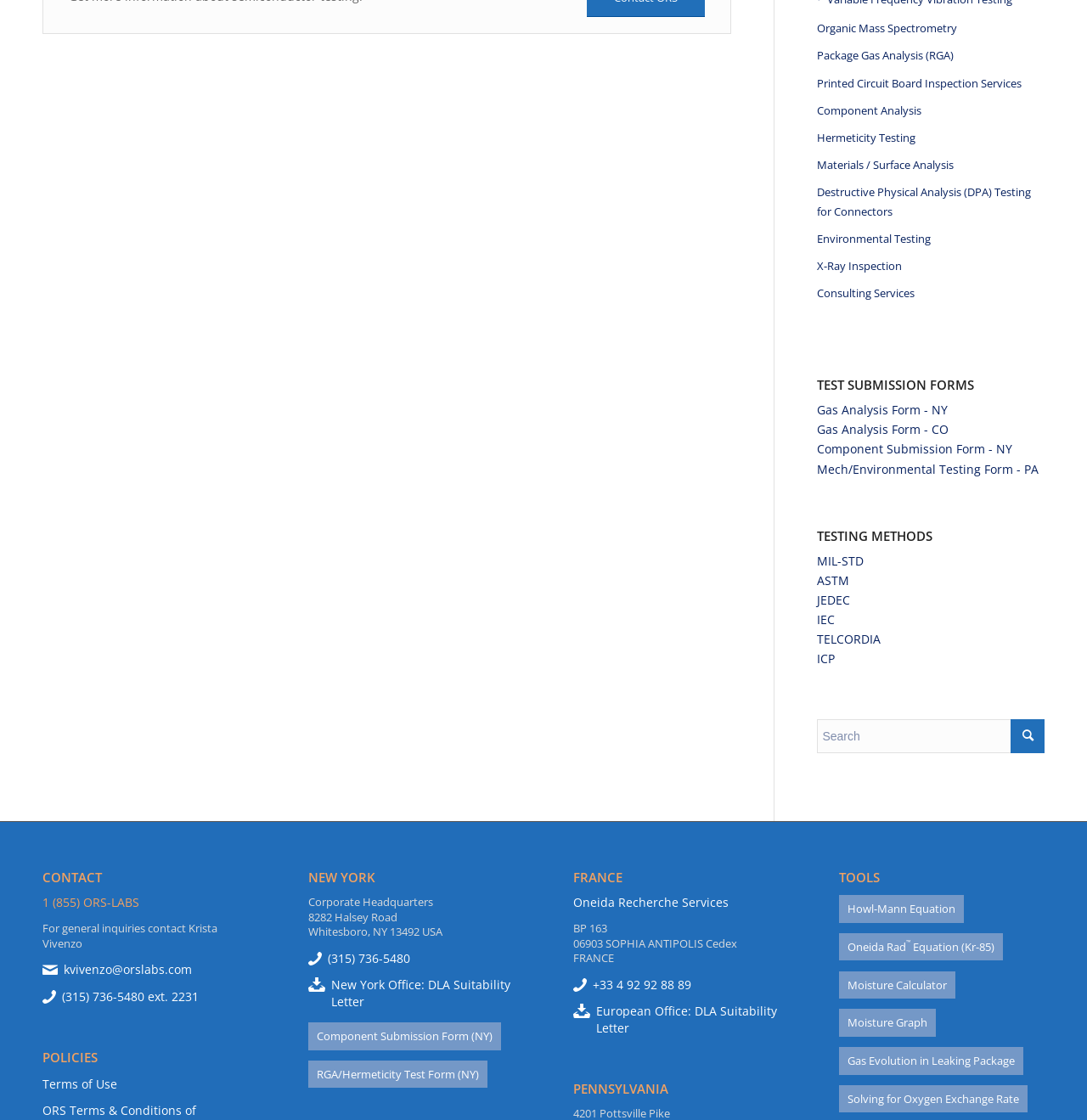Identify the bounding box for the given UI element using the description provided. Coordinates should be in the format (top-left x, top-left y, bottom-right x, bottom-right y) and must be between 0 and 1. Here is the description: Oneida Recherche Services

[0.528, 0.798, 0.671, 0.813]